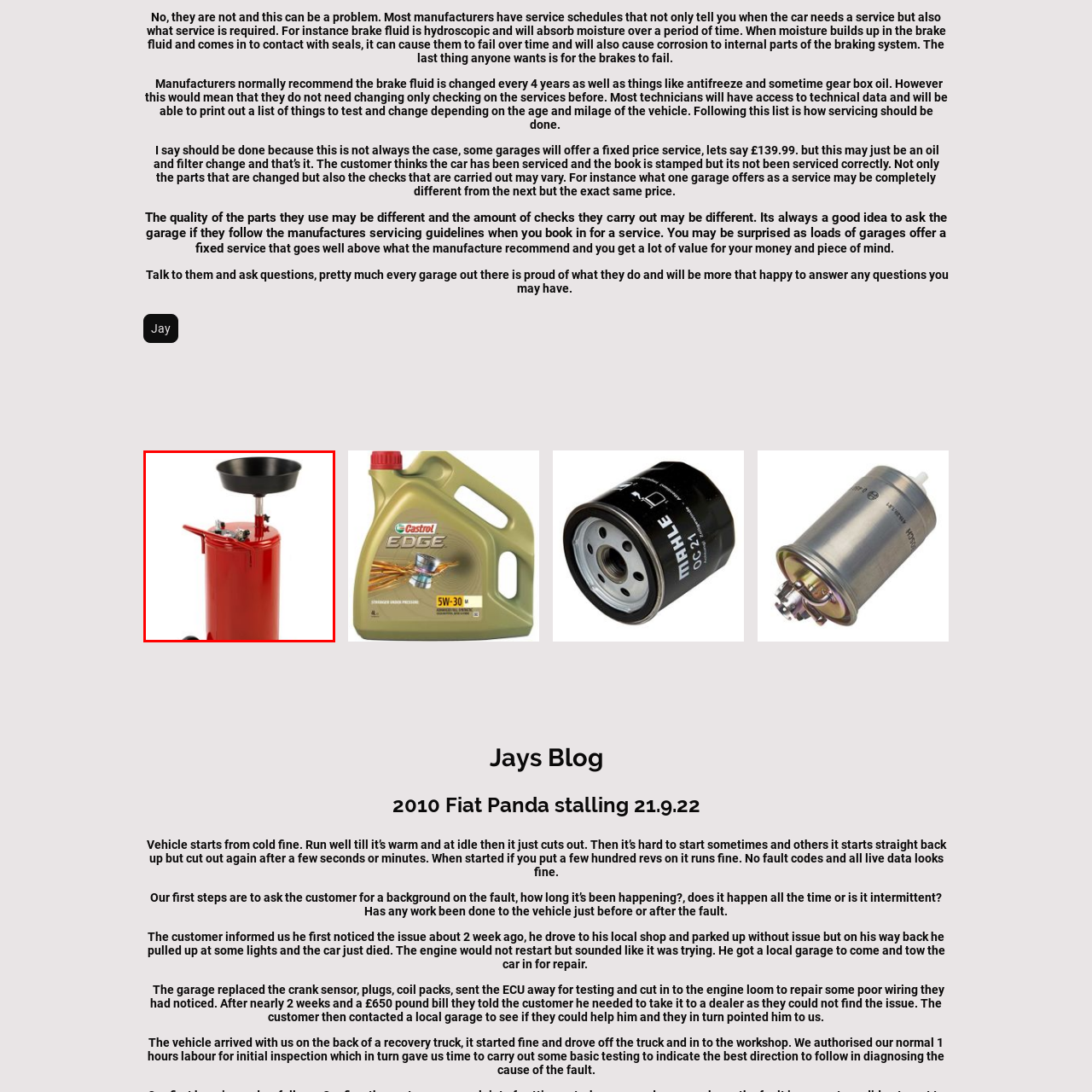Where is this tool often utilized?
Carefully analyze the image within the red bounding box and give a comprehensive response to the question using details from the image.

The tool is often utilized in garages and home workshops, which are common settings for automotive maintenance and service, as indicated by the caption's description of the tool's functional and practical design.